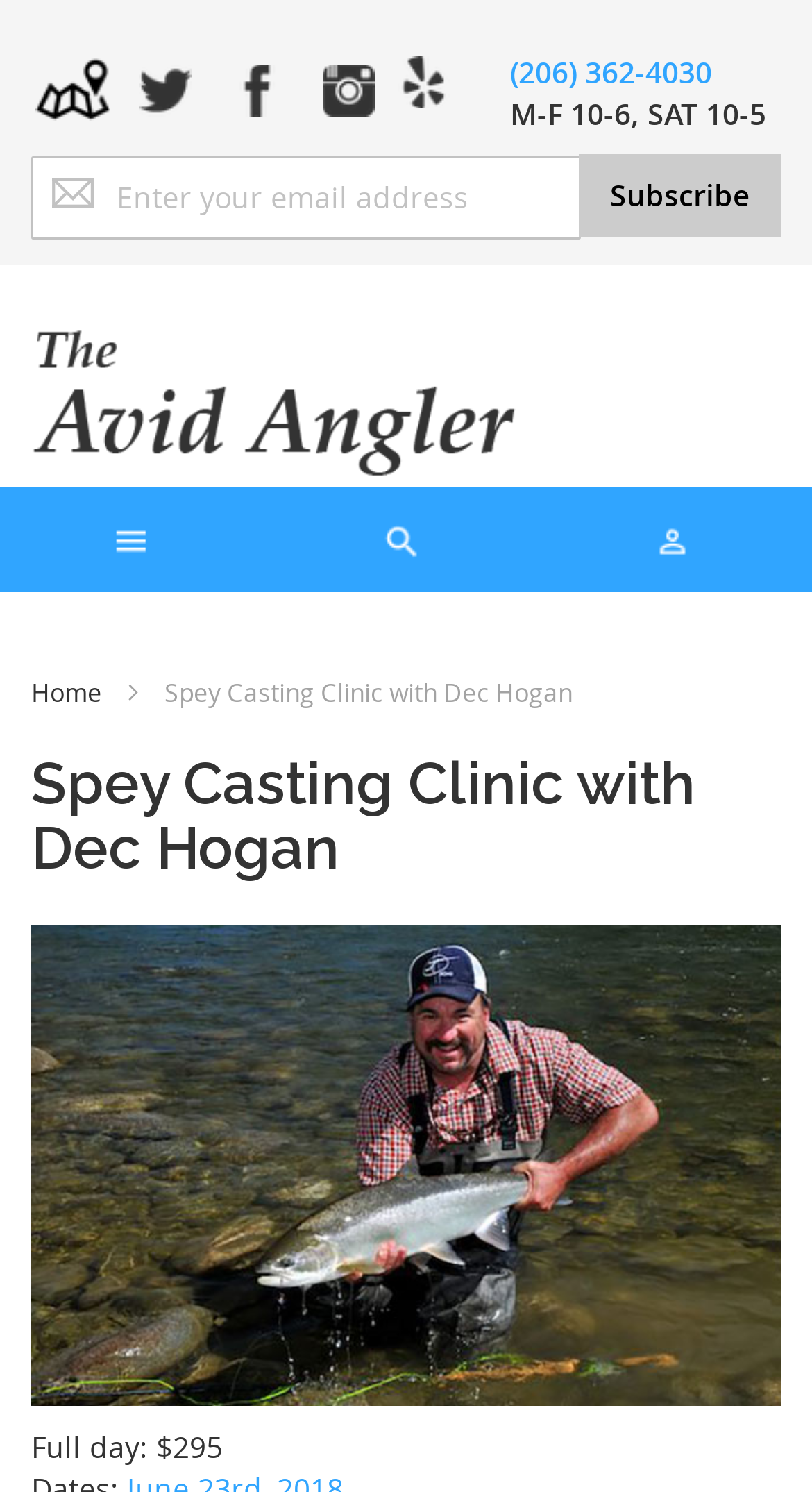What is the price of the full-day Spey Casting Clinic?
Based on the screenshot, respond with a single word or phrase.

$295